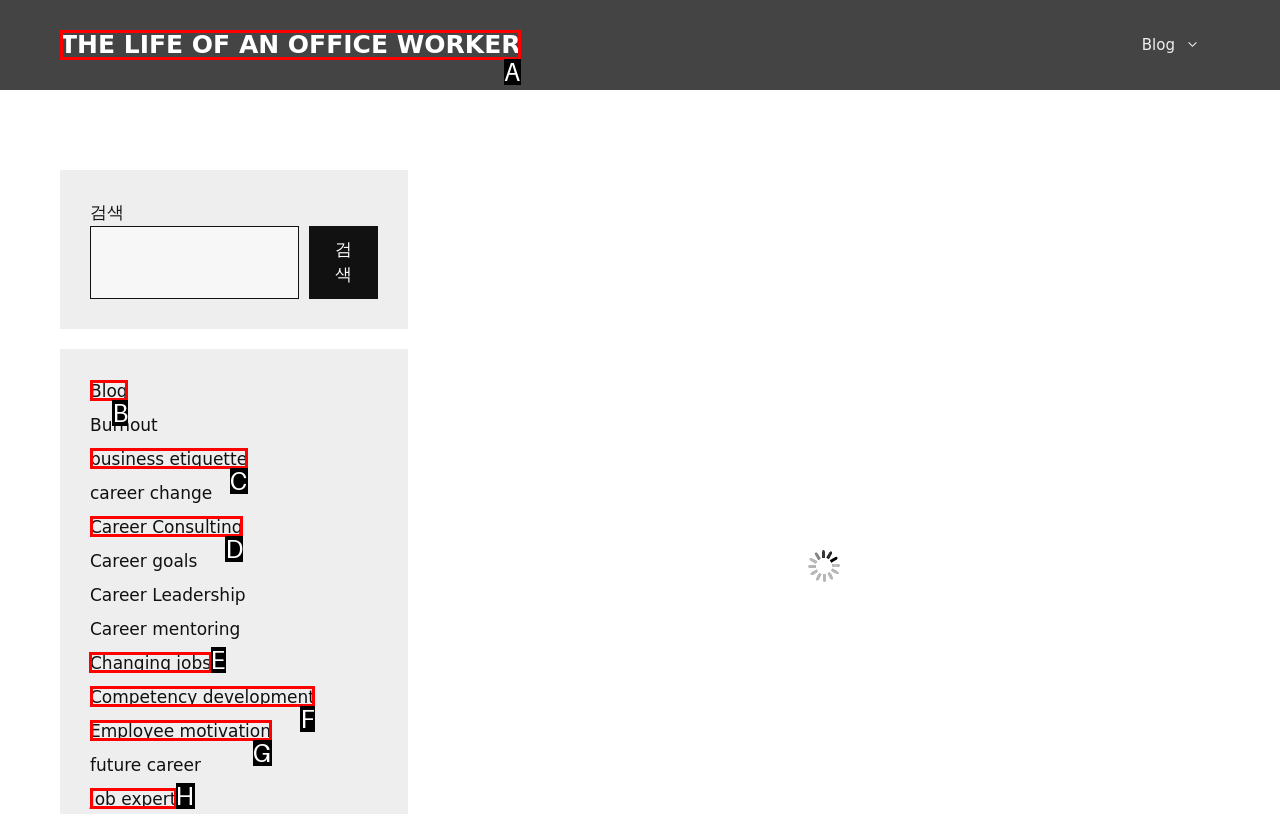Identify the appropriate lettered option to execute the following task: learn about changing jobs
Respond with the letter of the selected choice.

E